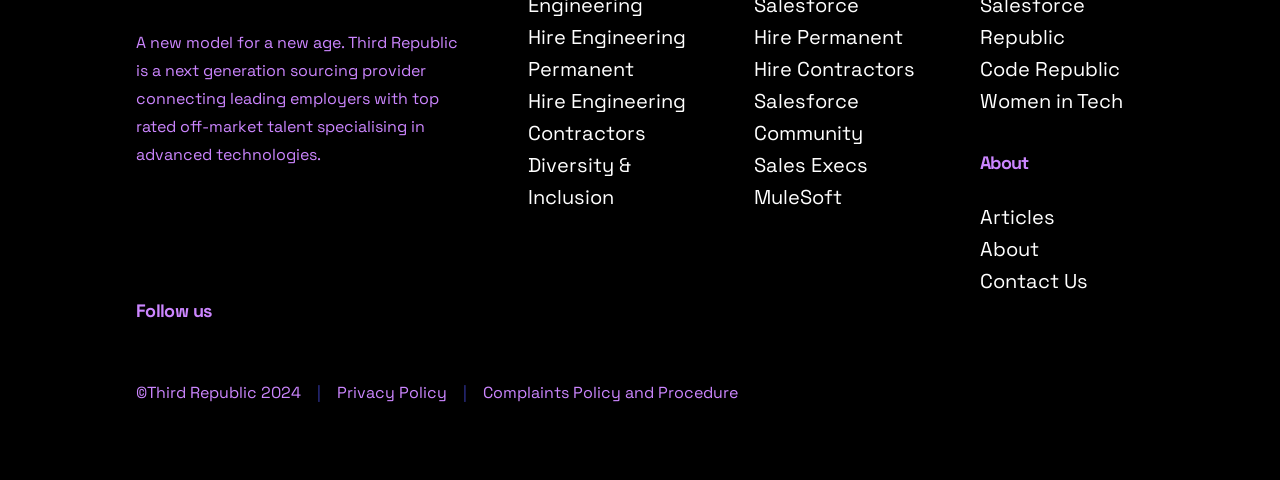Respond with a single word or phrase to the following question:
How many links are available for hiring options?

4